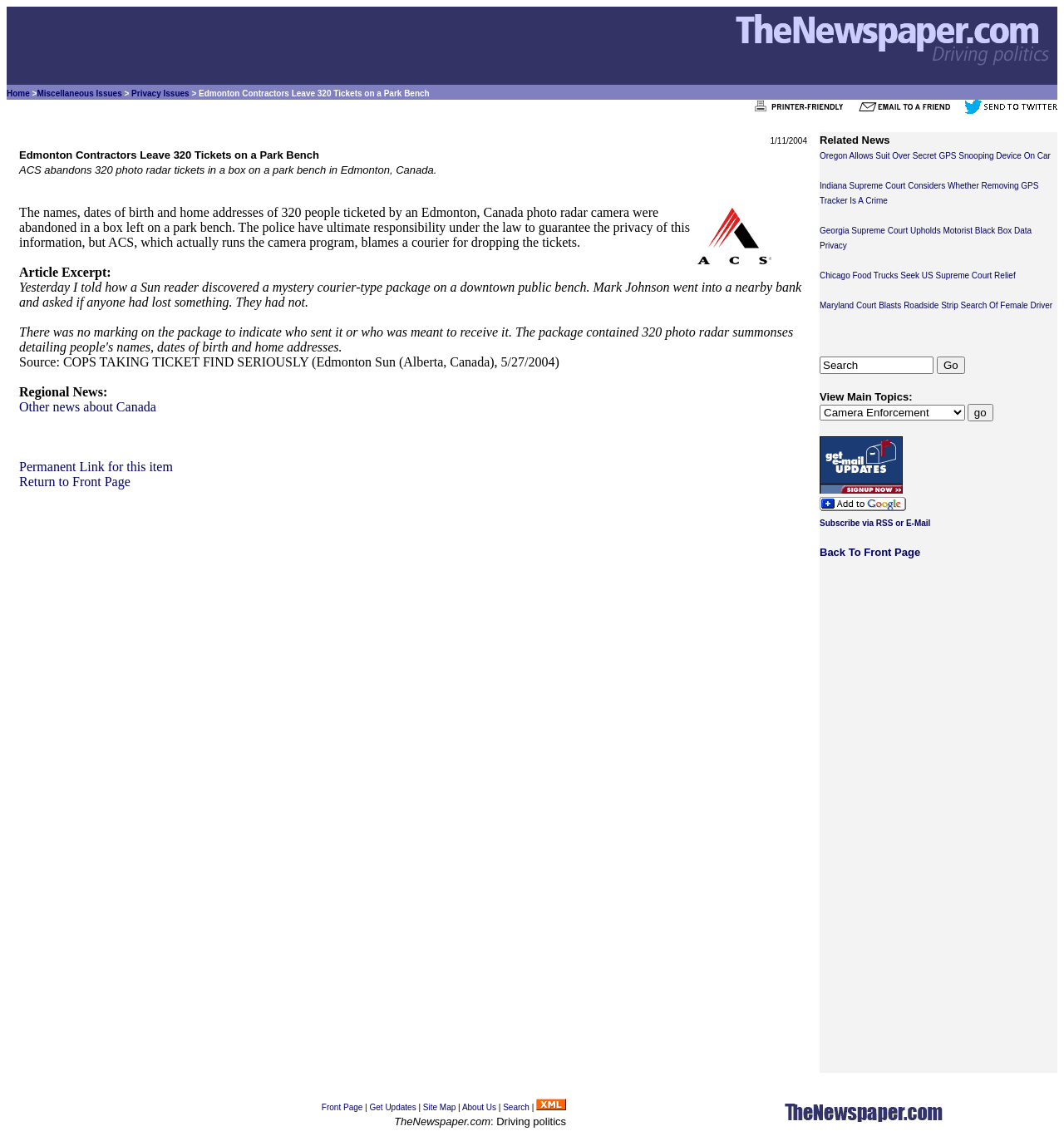What is the company responsible for the photo radar camera program?
Look at the image and respond to the question as thoroughly as possible.

I found the answer by reading the article content, which mentions that 'ACS abandons 320 photo radar tickets in a box on a park bench in Edmonton, Canada.' This indicates that ACS is the company responsible for the photo radar camera program.